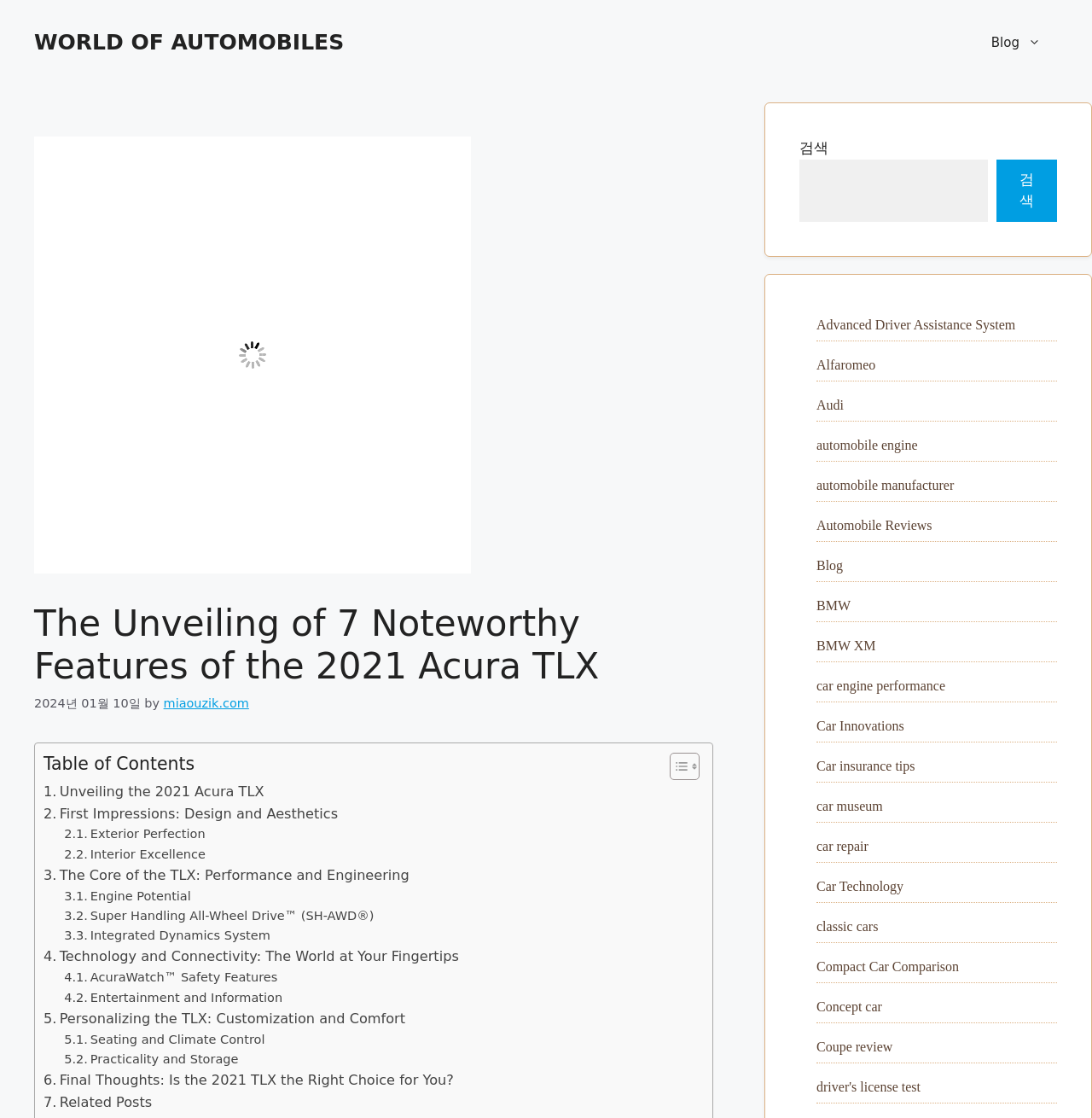Respond with a single word or phrase to the following question: What type of content is available on this webpage?

Car review